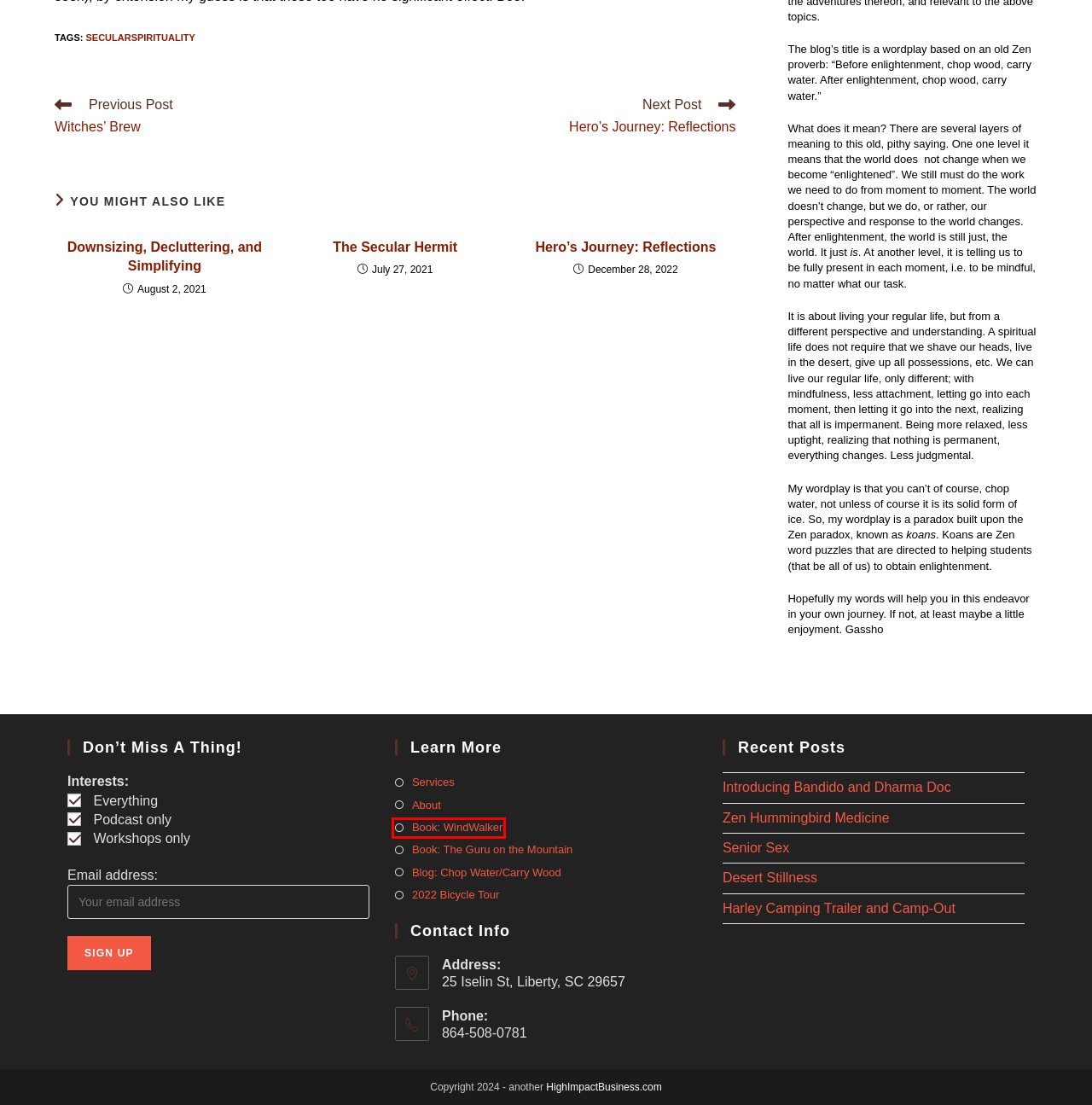Consider the screenshot of a webpage with a red bounding box and select the webpage description that best describes the new page that appears after clicking the element inside the red box. Here are the candidates:
A. Bicycle Tour 2022 – Darrell G Yardley
B. WindWalker – Darrell G Yardley
C. Downsizing, Decluttering, and Simplifying – Darrell G Yardley
D. Harley Camping Trailer and Camp-Out – Darrell G Yardley
E. SecularSpirituality – Darrell G Yardley
F. Elian Tyson – Teacher, Entrepreneur, & Local Food Advocate
G. The Secular Hermit – Darrell G Yardley
H. Witches’ Brew – Darrell G Yardley

B